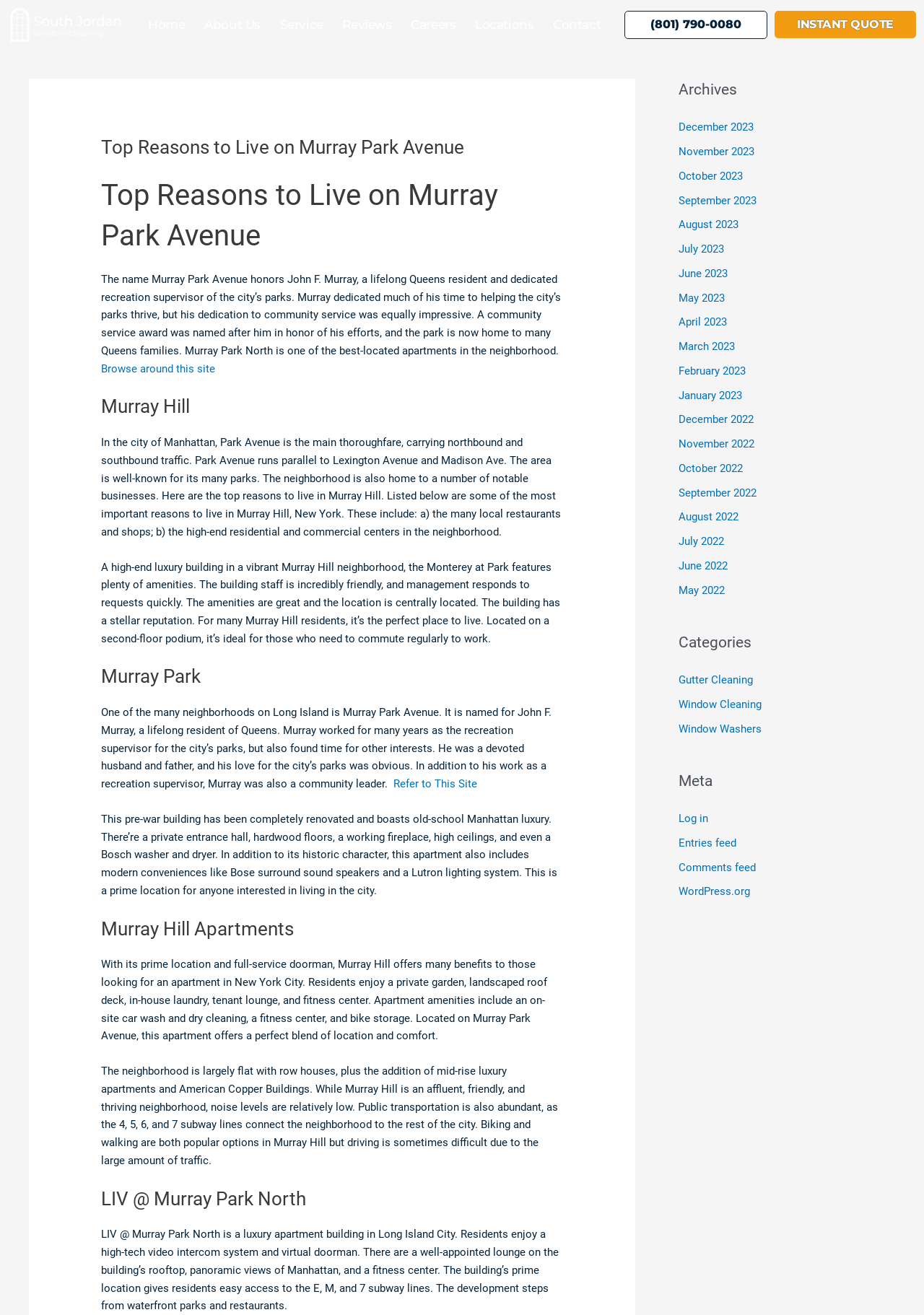What is the name of the company mentioned at the top of the webpage?
Give a detailed explanation using the information visible in the image.

The webpage has a link at the top with the text 'South Jordan Window Cleaning Window Cleaning', indicating that the company is South Jordan Window Cleaning.